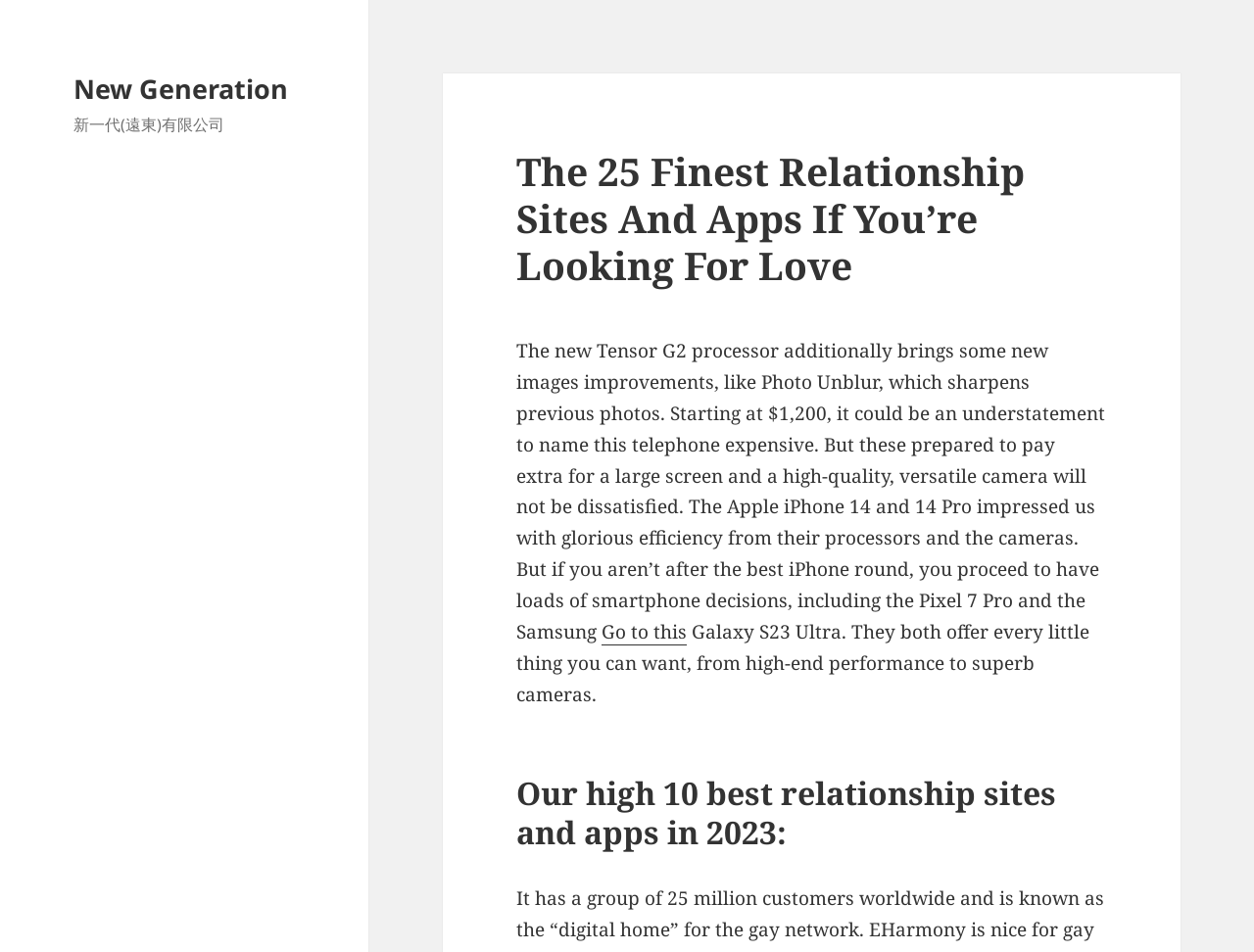Provide the bounding box coordinates for the UI element that is described by this text: "New Generation". The coordinates should be in the form of four float numbers between 0 and 1: [left, top, right, bottom].

[0.059, 0.074, 0.23, 0.112]